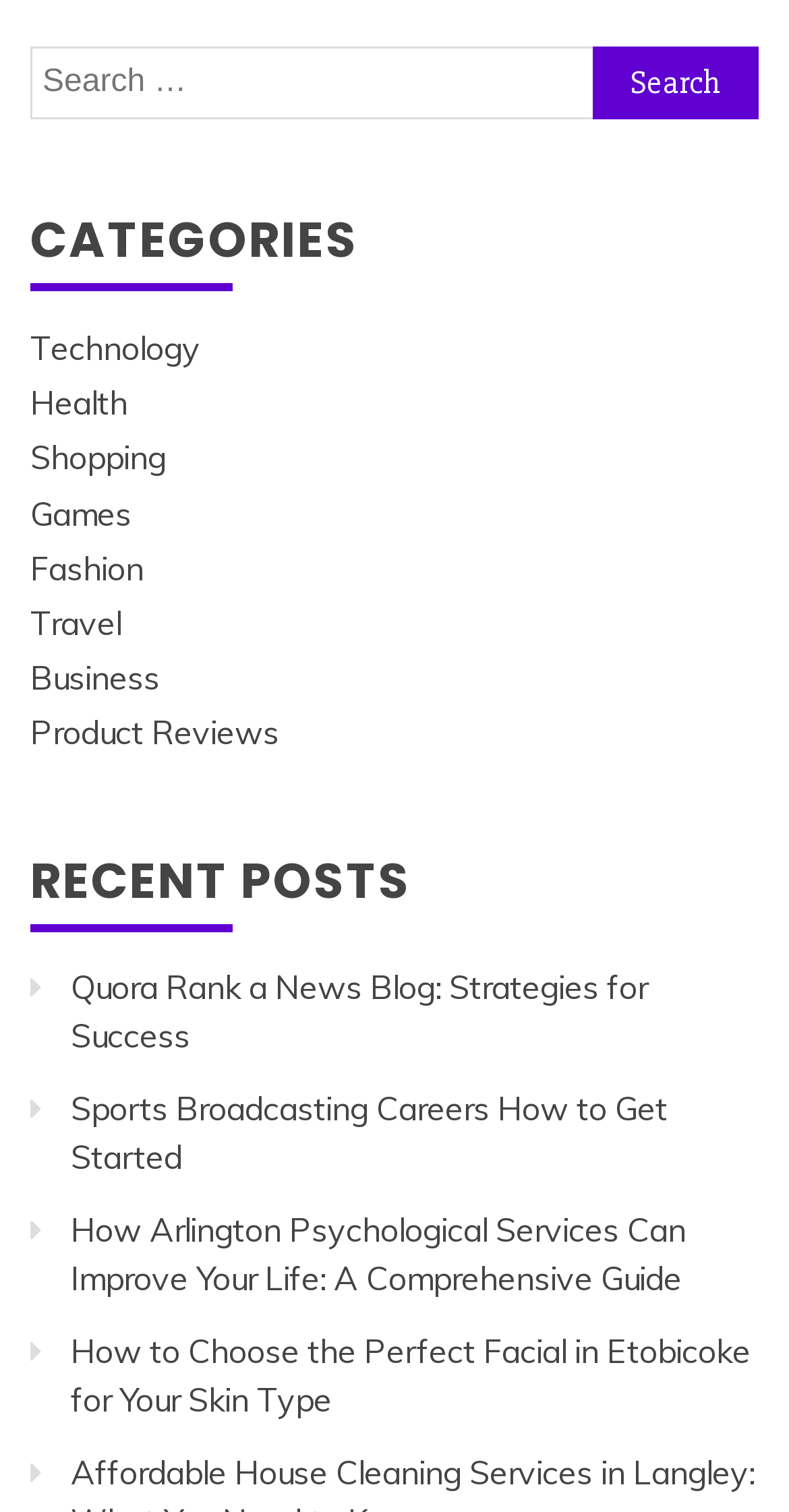What categories are available on this website?
Based on the image, respond with a single word or phrase.

Technology, Health, etc.